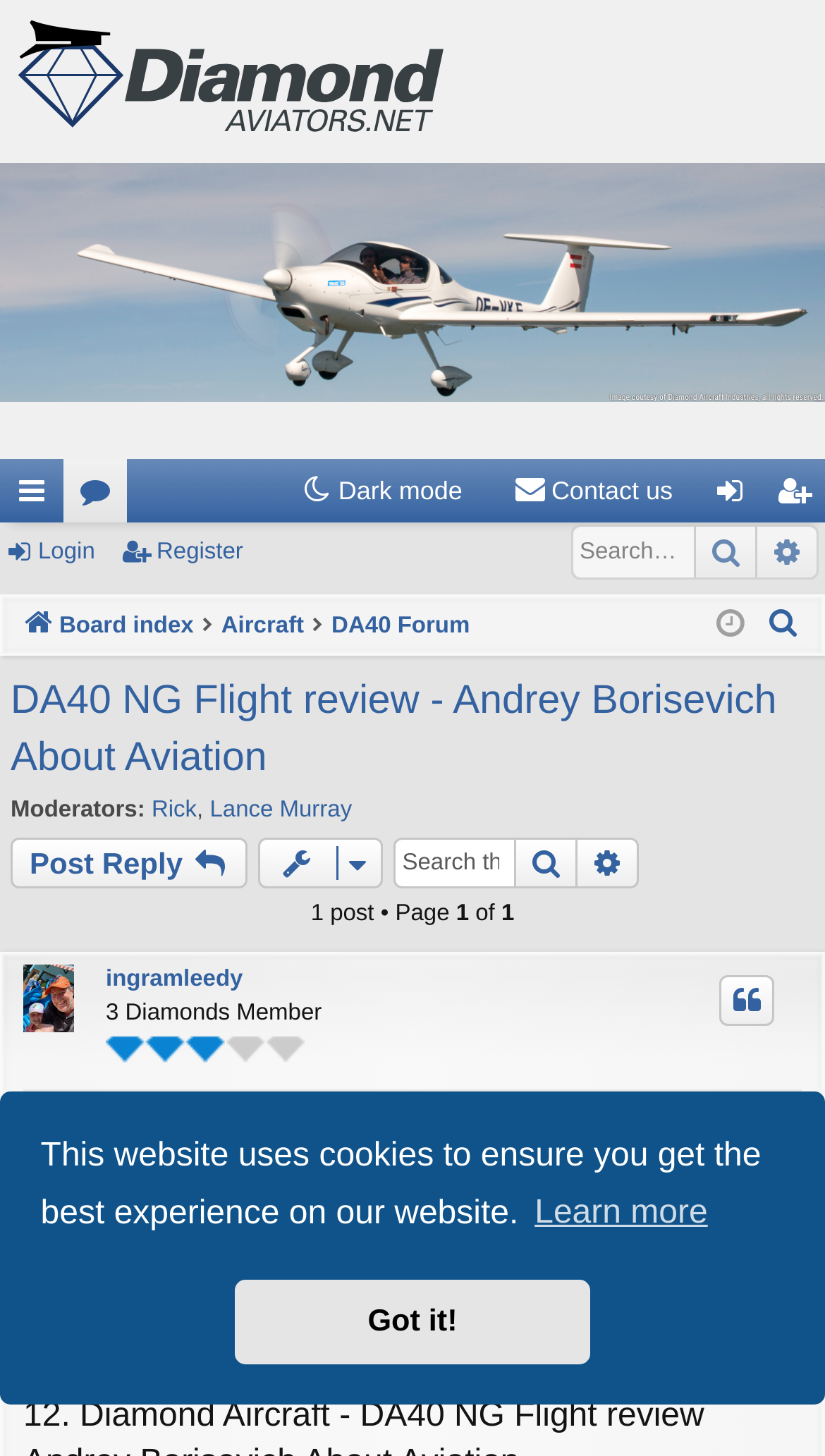What is the name of the aircraft being reviewed?
Refer to the image and provide a concise answer in one word or phrase.

DA40 NG